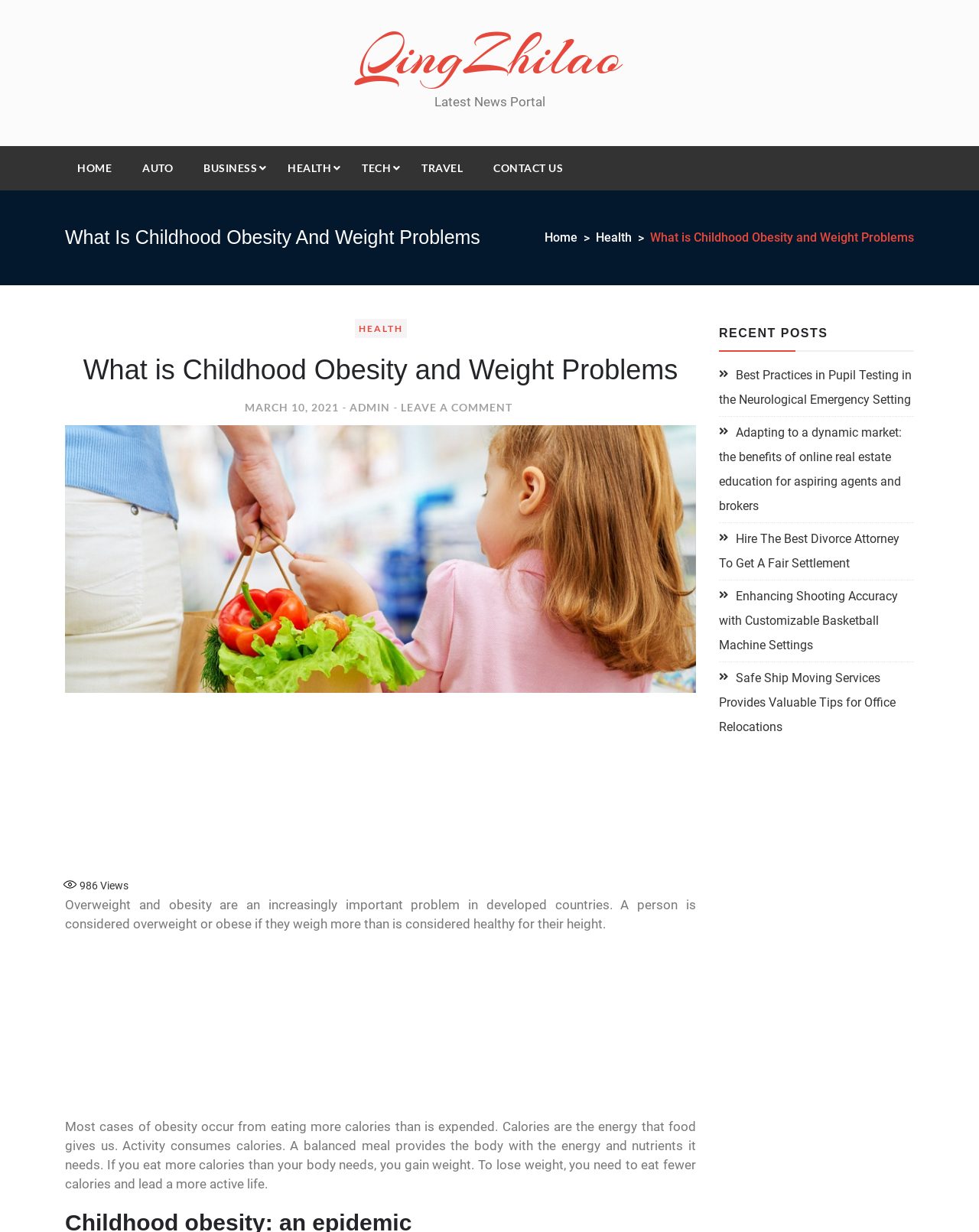Identify the bounding box coordinates of the section that should be clicked to achieve the task described: "Click on the 'HEALTH' link".

[0.281, 0.119, 0.351, 0.154]